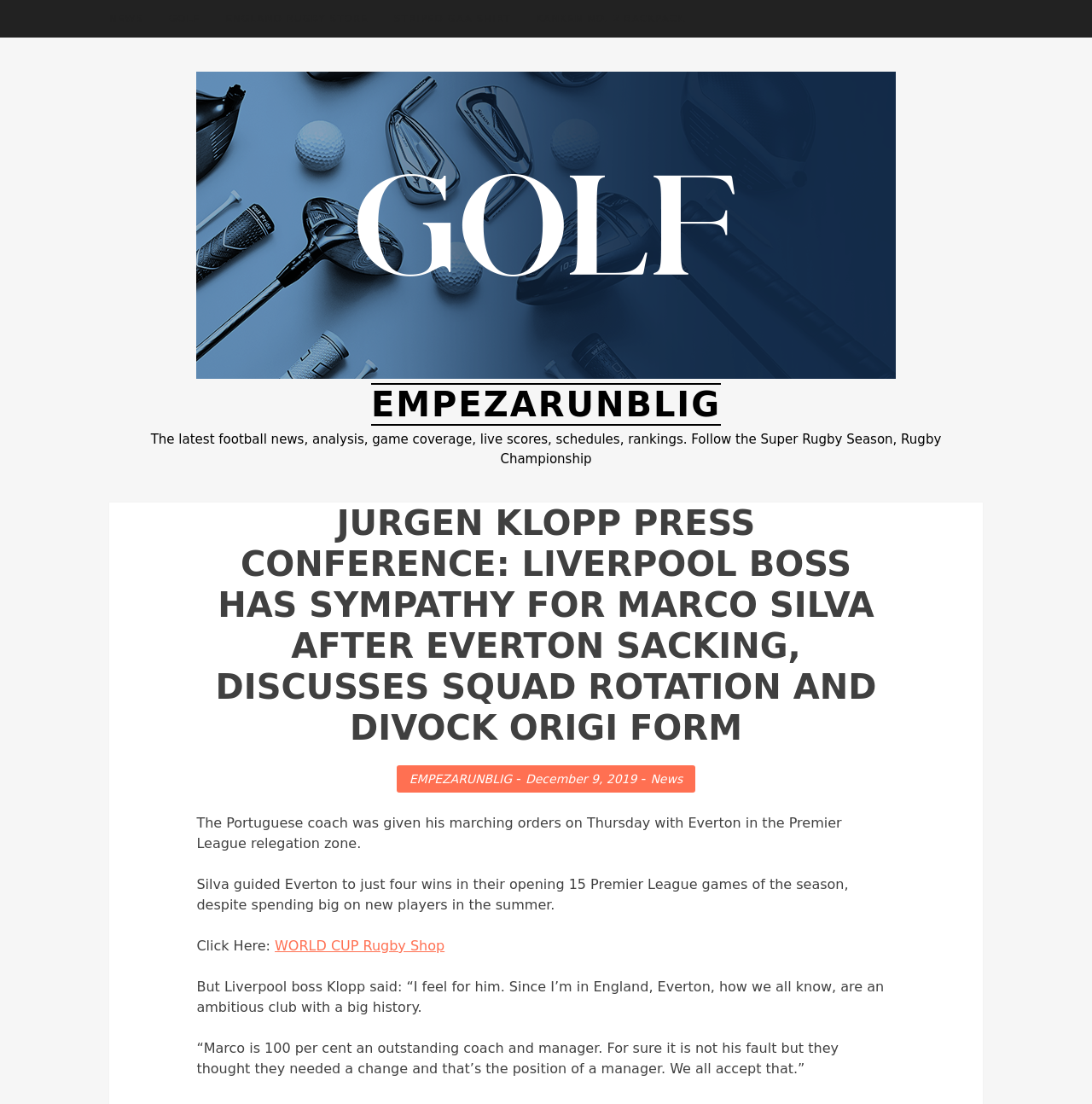Answer in one word or a short phrase: 
What is the name of the football team mentioned?

Liverpool